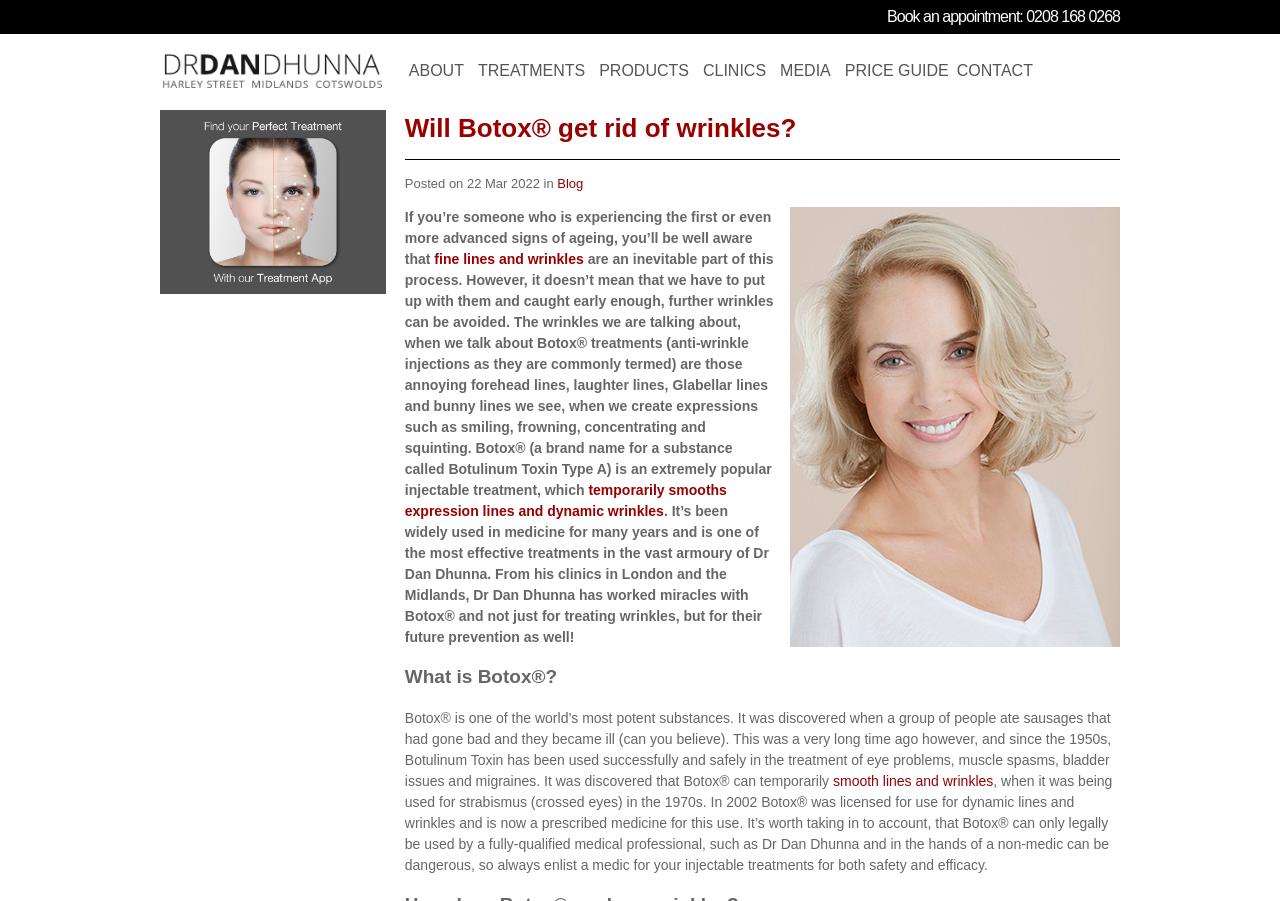What is the phone number to book an appointment?
Analyze the image and provide a thorough answer to the question.

I found the phone number by looking at the top of the webpage, where it says 'Book an appointment: 0208 168 0268'.